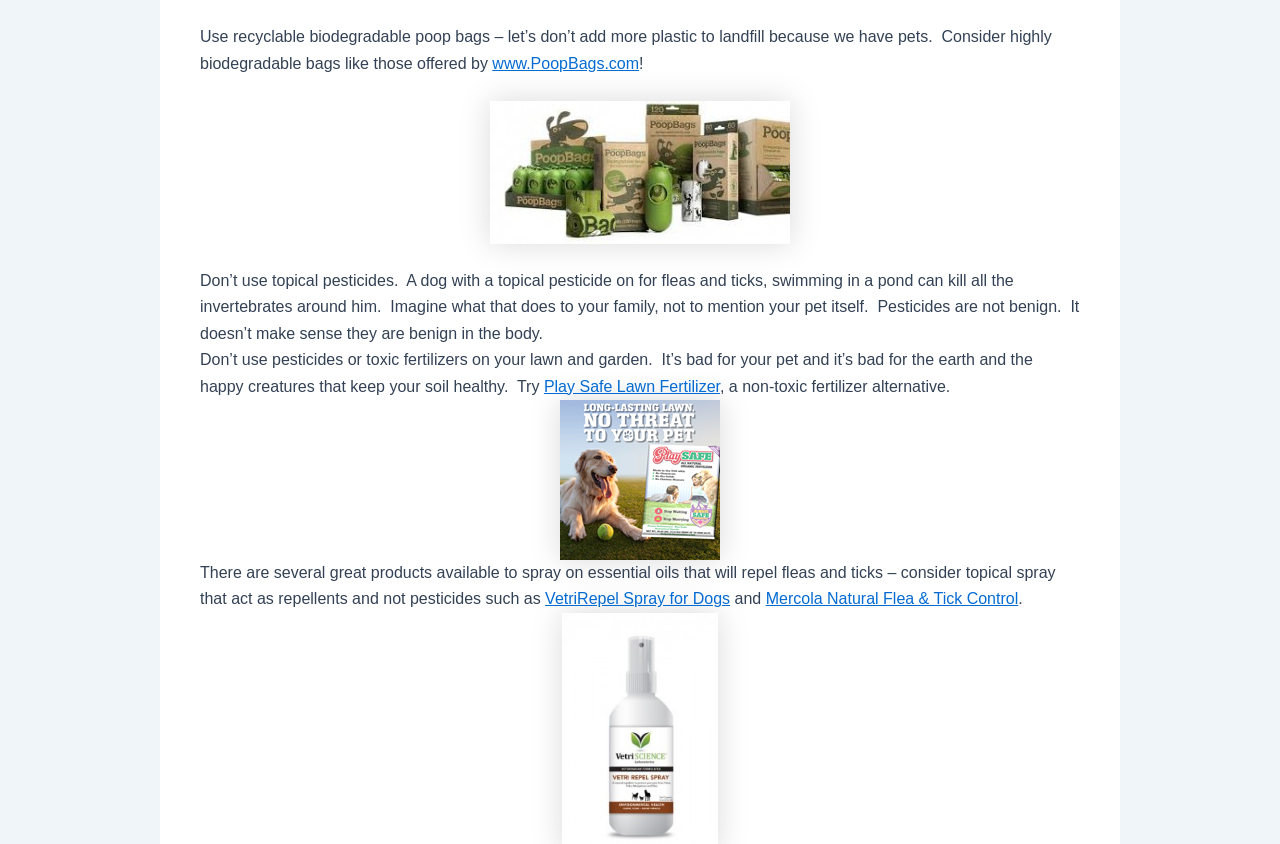Determine the bounding box coordinates of the UI element described below. Use the format (top-left x, top-left y, bottom-right x, bottom-right y) with floating point numbers between 0 and 1: www.PoopBags.com

[0.385, 0.065, 0.499, 0.085]